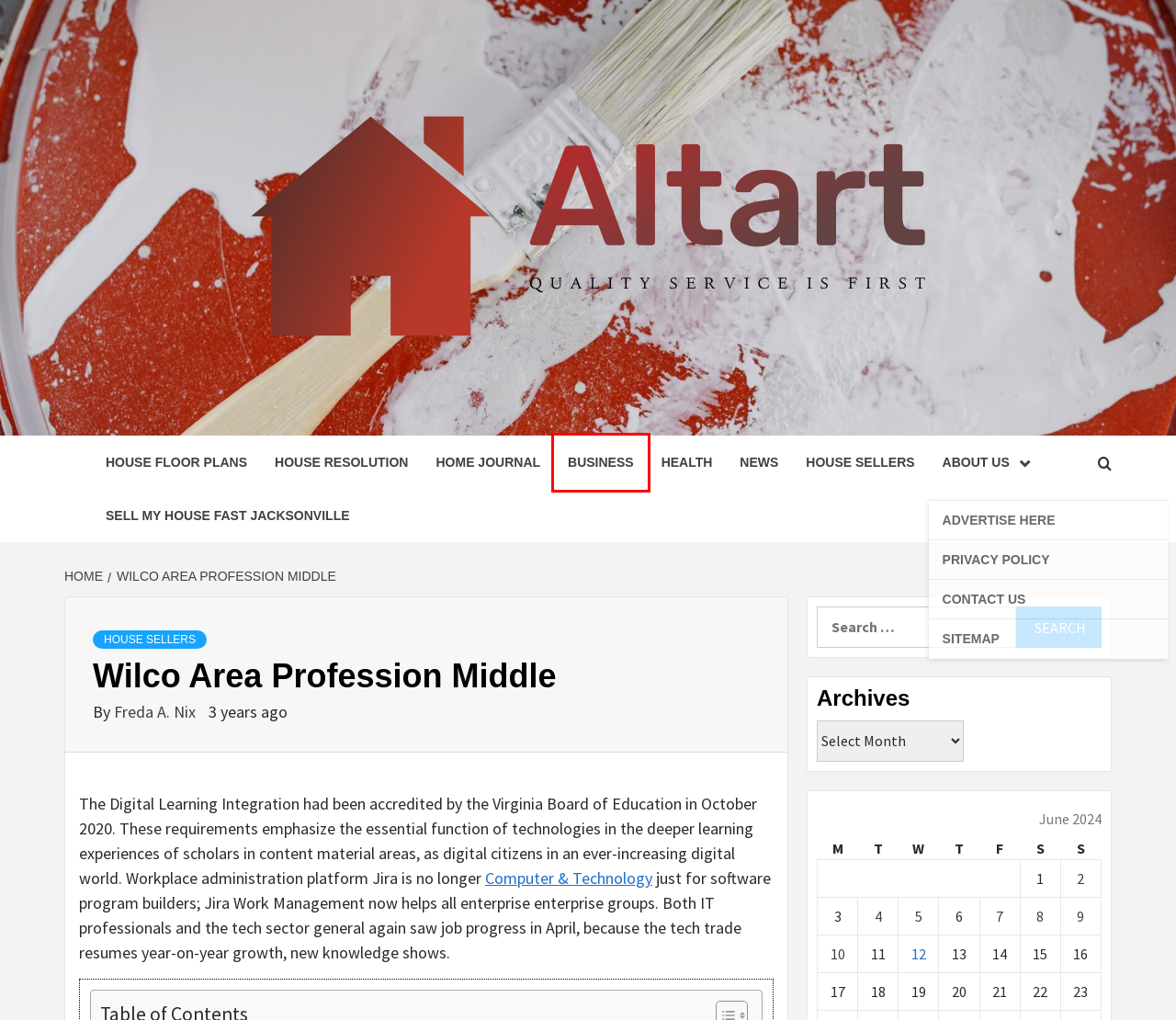With the provided screenshot showing a webpage and a red bounding box, determine which webpage description best fits the new page that appears after clicking the element inside the red box. Here are the options:
A. Freda A. Nix – Altart
B. House Resolution – Altart
C. Health – Altart
D. business – Altart
E. Shiplord – Technology Loves You
F. Altart – Quality Service is First
G. House Floor Plans – Altart
H. Sell my house fast jacksonville – Altart

D